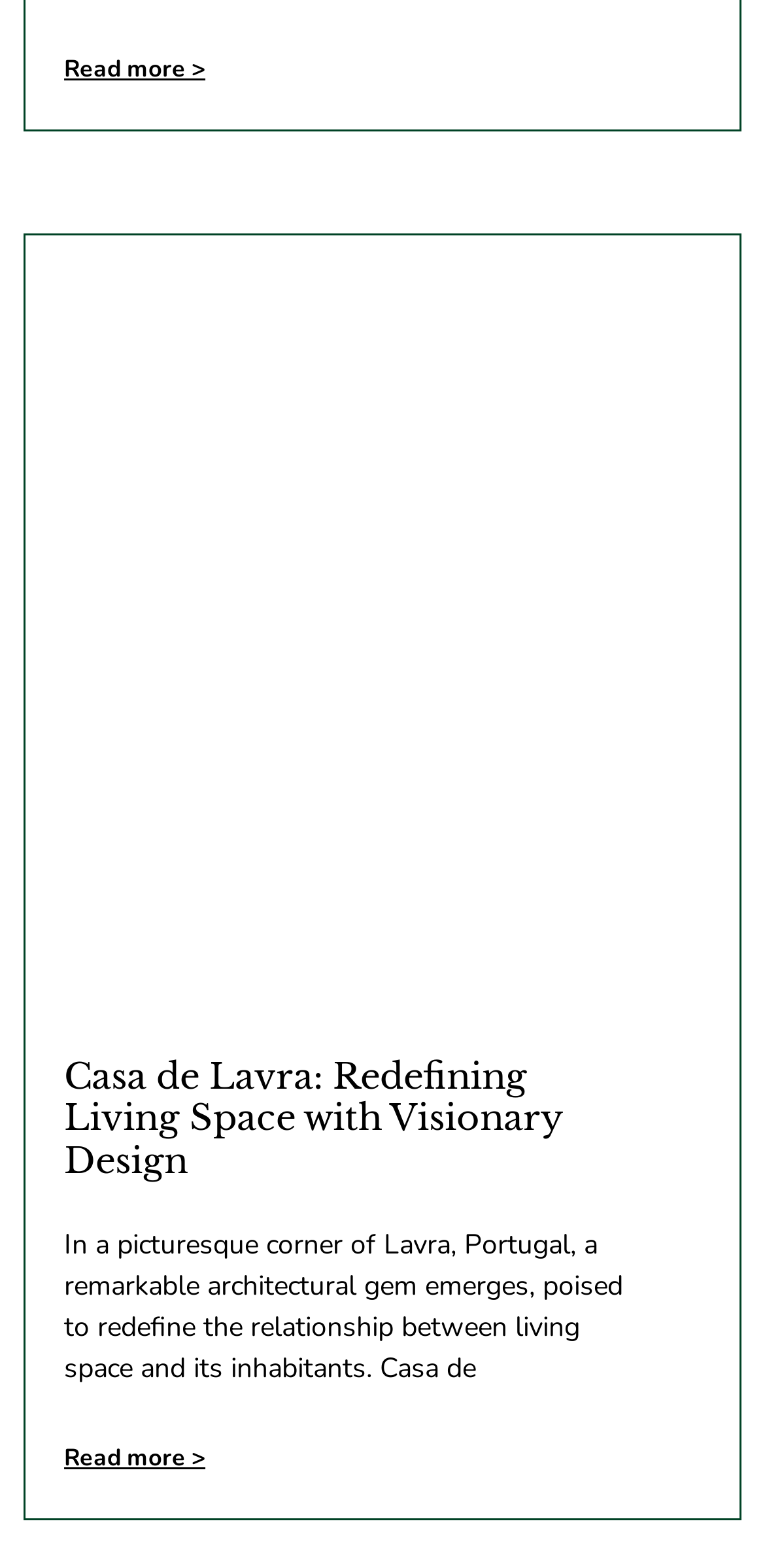What is the relationship between living space and its inhabitants according to Casa de Lavra?
Please use the image to provide a one-word or short phrase answer.

Redefining